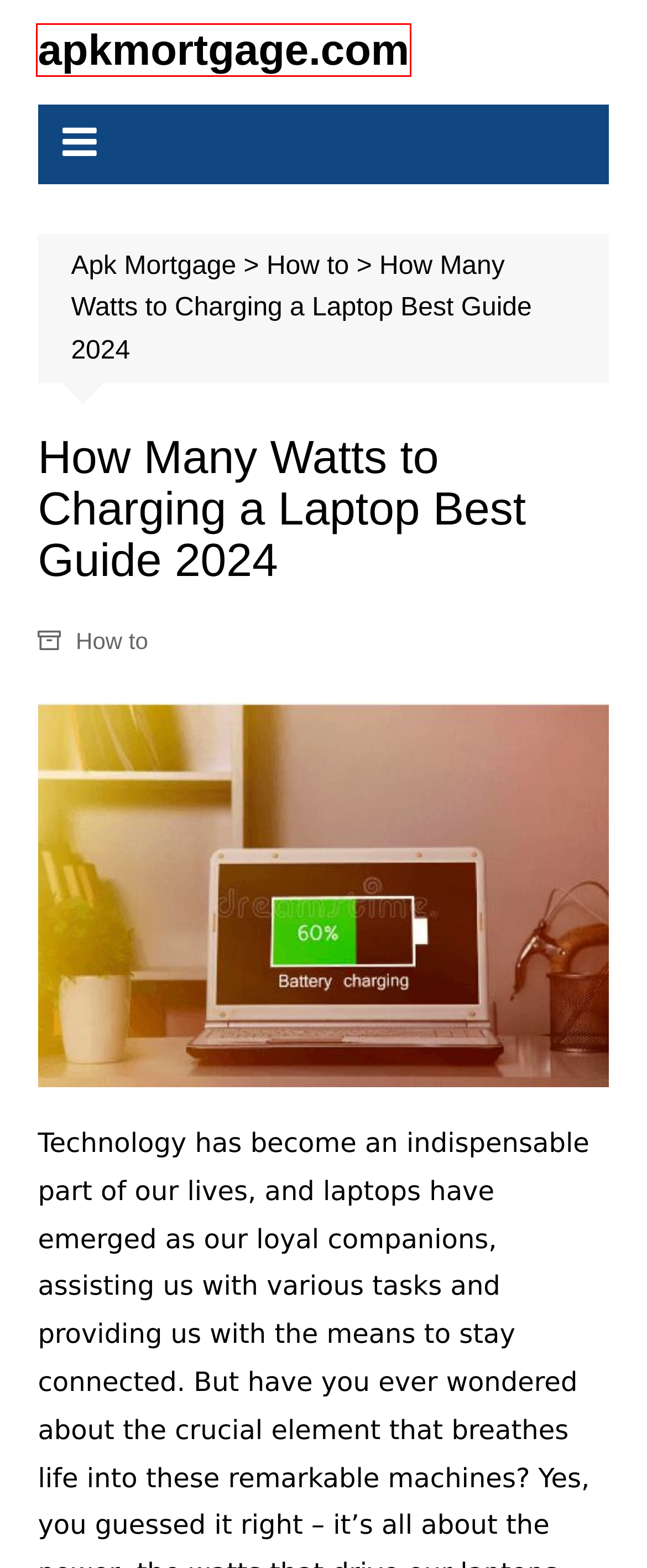View the screenshot of the webpage containing a red bounding box around a UI element. Select the most fitting webpage description for the new page shown after the element in the red bounding box is clicked. Here are the candidates:
A. Step-by-Step Guide: How to Take a Screenshot on MSI Laptop
B. apkmortgage.com
C. Insignia TV Codes: How to Program Your Universal Remote Code
D. Take Stickers off Laptop Without Damaging Them
E. AMD Ryzen 7 vs Ryzen 9: Which Processor Is Right for You?
F. How to – apkmortgage.com
G. How to Make a Stolen Laptop Untraceable with These Tips
H. Best Gaming Laptops Under 2000 $ : Gaming on a Budget

B